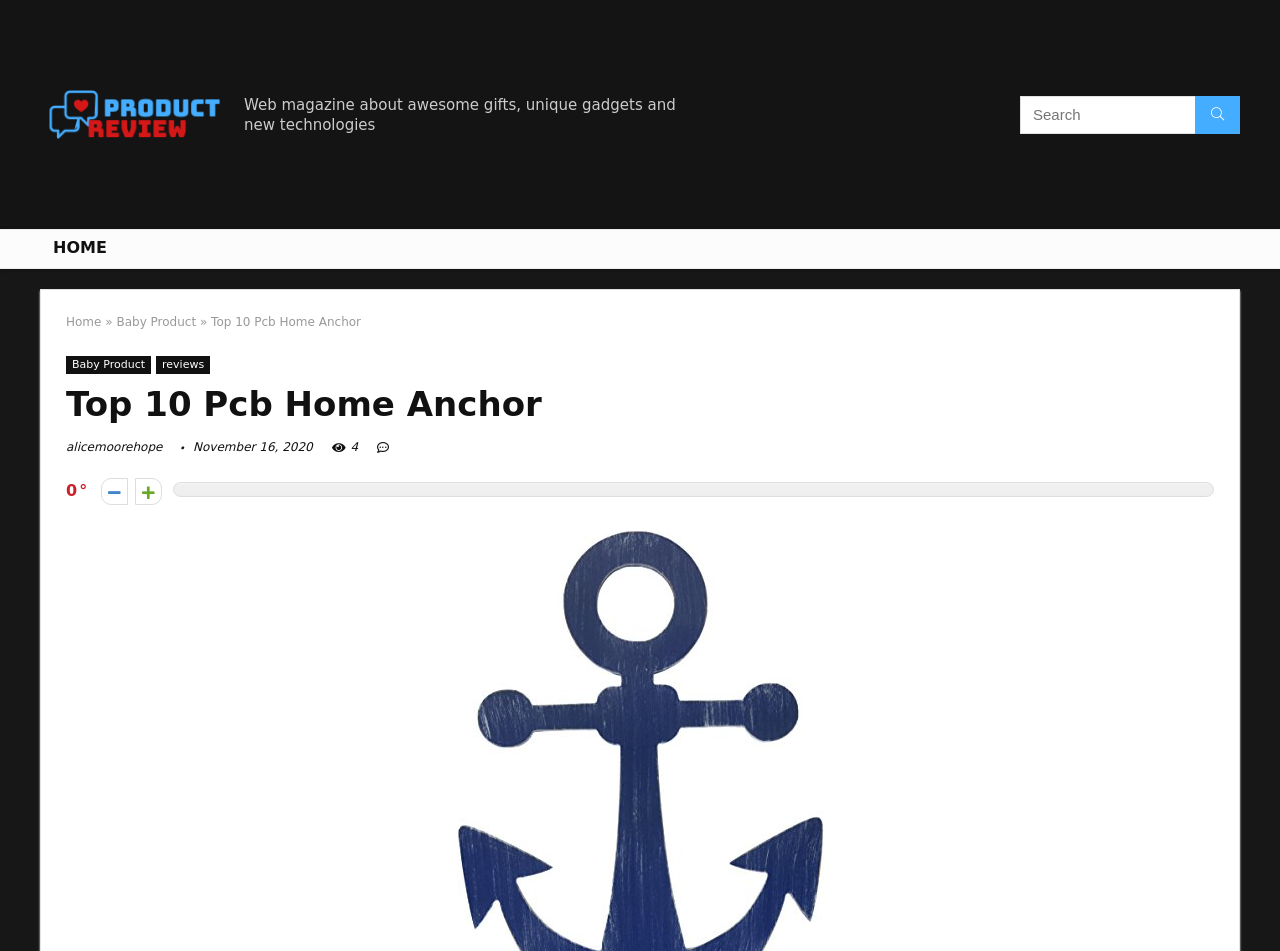How many comments does the article have?
Please give a detailed answer to the question using the information shown in the image.

The static text '4' on the webpage, which is likely to be the comment count, indicates that the article has 4 comments.